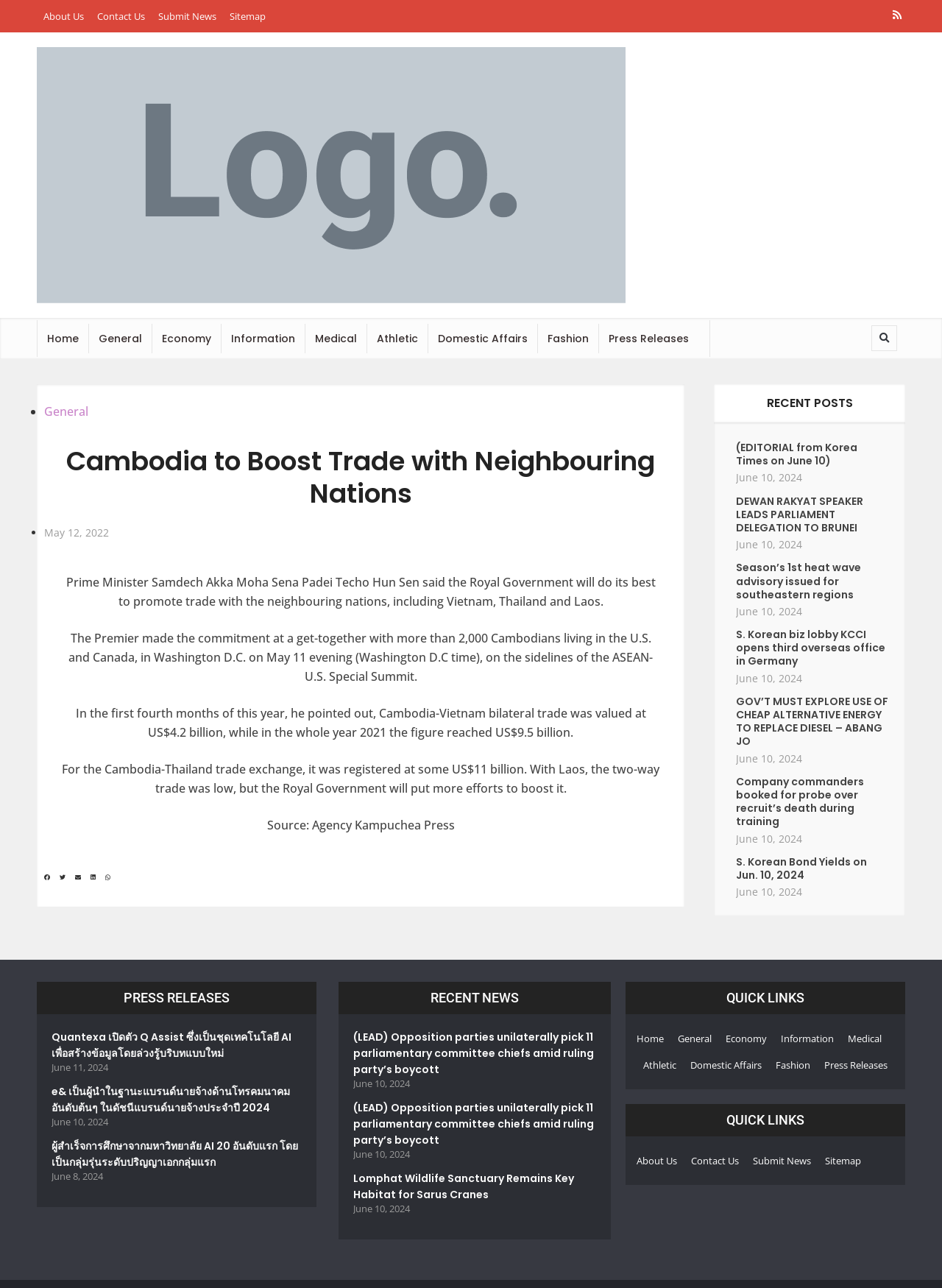Summarize the webpage in an elaborate manner.

This webpage is about the Cambodian Tribune, a news website. At the top, there are several links to different sections of the website, including "About Us", "Contact Us", "Submit News", and "Sitemap". Below these links, there is a navigation menu with categories such as "Home", "General", "Economy", "Information", and more.

The main content of the webpage is an article titled "Cambodia to Boost Trade with Neighbouring Nations". The article discusses the Prime Minister's commitment to promoting trade with neighbouring countries, including Vietnam, Thailand, and Laos. The article is divided into several paragraphs, with the first paragraph providing an overview of the Prime Minister's statement. The subsequent paragraphs provide more details on the trade figures between Cambodia and its neighbouring countries.

Below the article, there are several social media buttons, allowing users to share the article on Facebook, Twitter, email, LinkedIn, and WhatsApp.

On the right side of the webpage, there is a section titled "RECENT POSTS", which lists several news articles with their headings and publication dates. Each article has a link to read more.

Further down the webpage, there is a section titled "PRESS RELEASES", which lists several press releases with their headings and publication dates. Each press release has a link to read more.

At the bottom of the webpage, there is a section titled "RECENT NEWS", which lists several news articles with their headings and publication dates. Each article has a link to read more.

Overall, the webpage is a news website that provides articles and press releases on various topics, with a focus on Cambodia and its neighbouring countries.